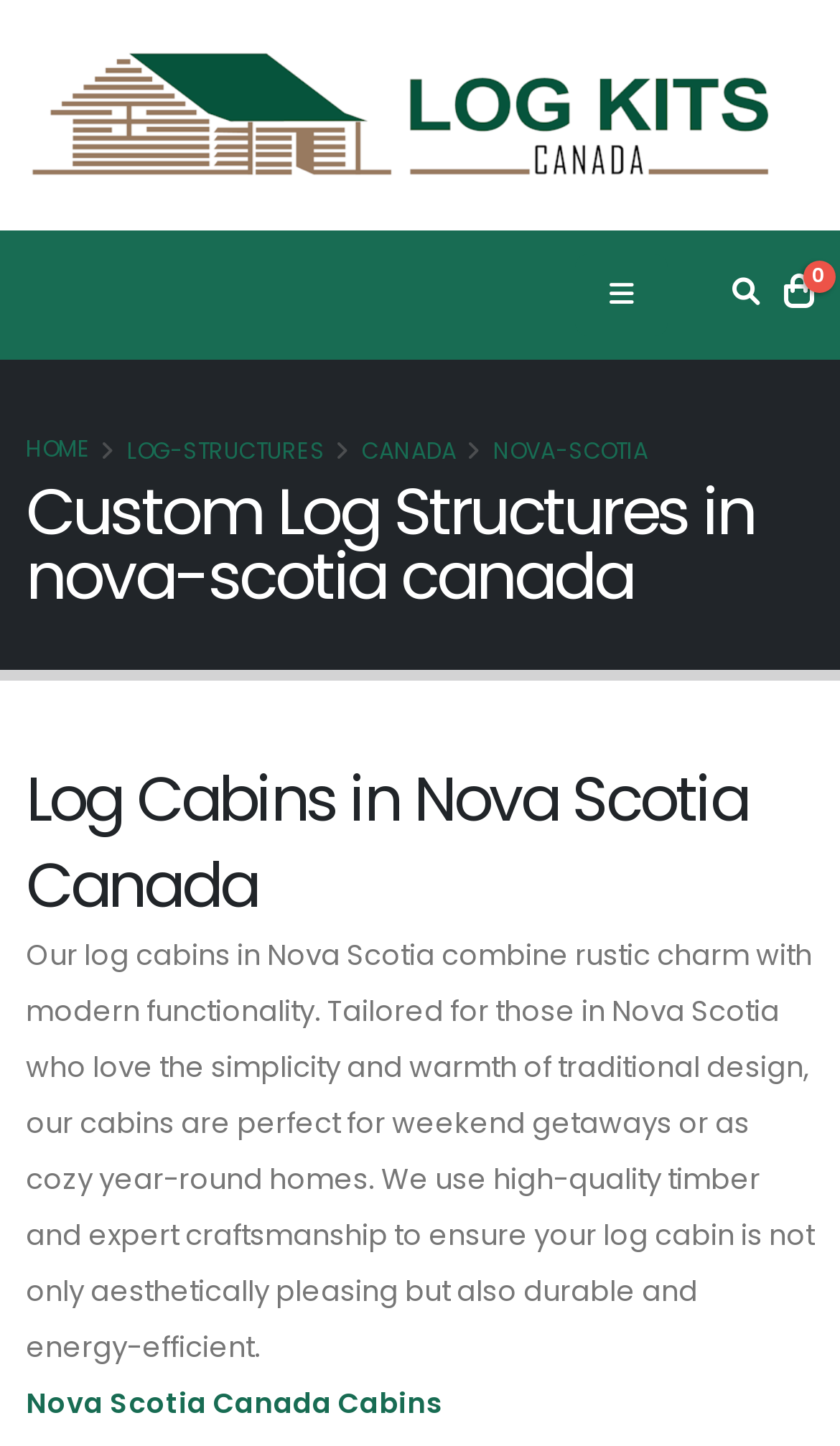Determine the bounding box coordinates for the clickable element to execute this instruction: "Click the logo". Provide the coordinates as four float numbers between 0 and 1, i.e., [left, top, right, bottom].

[0.031, 0.064, 0.928, 0.092]